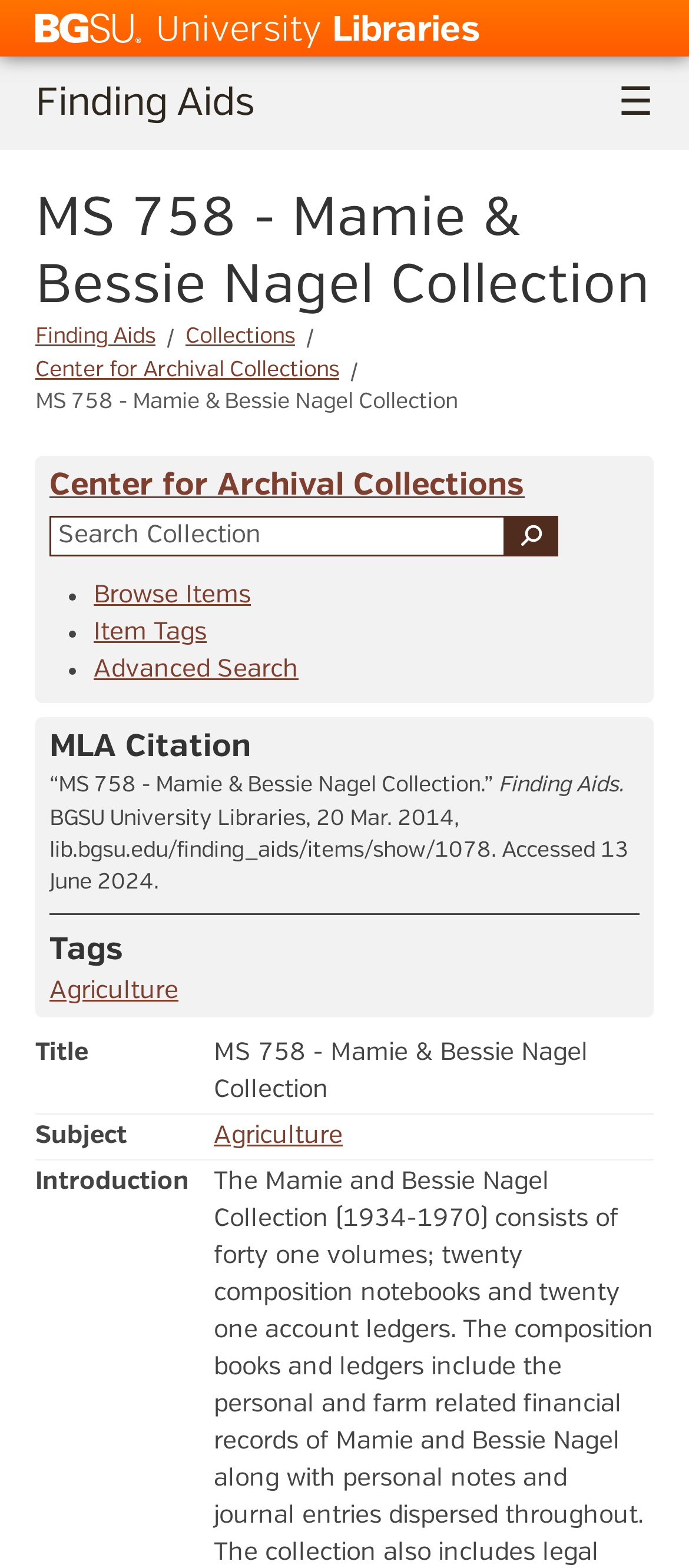Offer a thorough description of the webpage.

The webpage is about the "MS 758 - Mamie & Bessie Nagel Collection" at the Center for Archival Collections, BGSU University Libraries. At the top left, there is a BGSU logo image and a link to "BGSU" and "University Libraries". Below them, there is a site navigation menu with a toggle button on the right side. 

The main content area is divided into several sections. The first section has a heading "MS 758 - Mamie & Bessie Nagel Collection" and a breadcrumb navigation with links to "Finding Aids", "Collections", and "Center for Archival Collections". 

Below the breadcrumb navigation, there is a section with a heading "Center for Archival Collections" and a link to the same name. Next to it, there is a search box with a button. 

The following section has a navigation menu with links to "Browse Items", "Item Tags", and "Advanced Search", each preceded by a bullet point. 

The next section is about the MLA citation for the collection, with a static text block describing the citation format. 

Below the citation section, there is a horizontal separator line, followed by a section with a heading "Tags" and a link to "Agriculture". 

The final section is a table with two rows, each with a row header and a grid cell. The first row has a title "Title" and a grid cell with the collection title, while the second row has a title "Subject" and a grid cell with the subject "Agriculture", which is also a link.